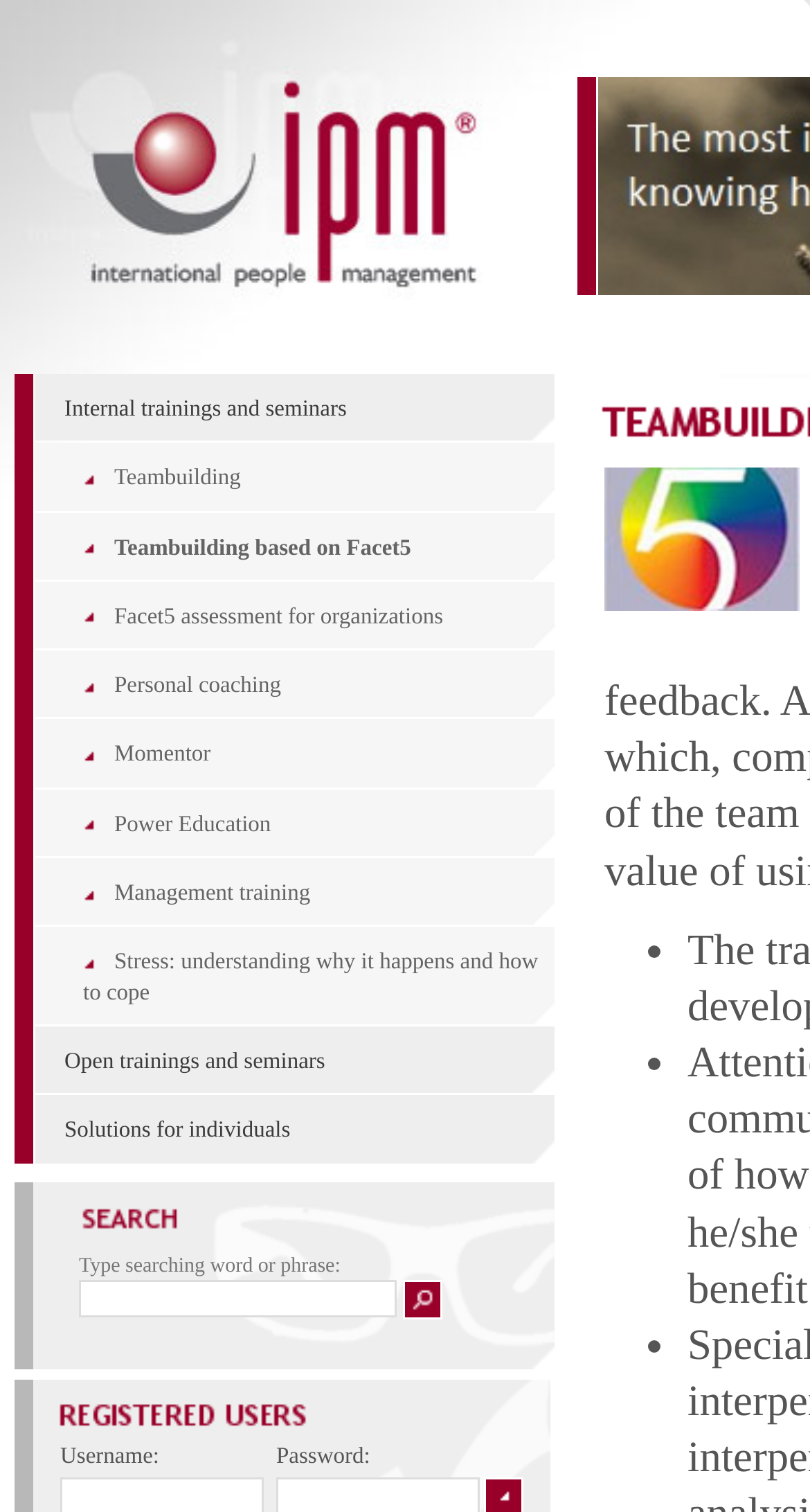What is the main category of the 'Internal trainings and seminars' link?
Give a single word or phrase answer based on the content of the image.

Teambuilding